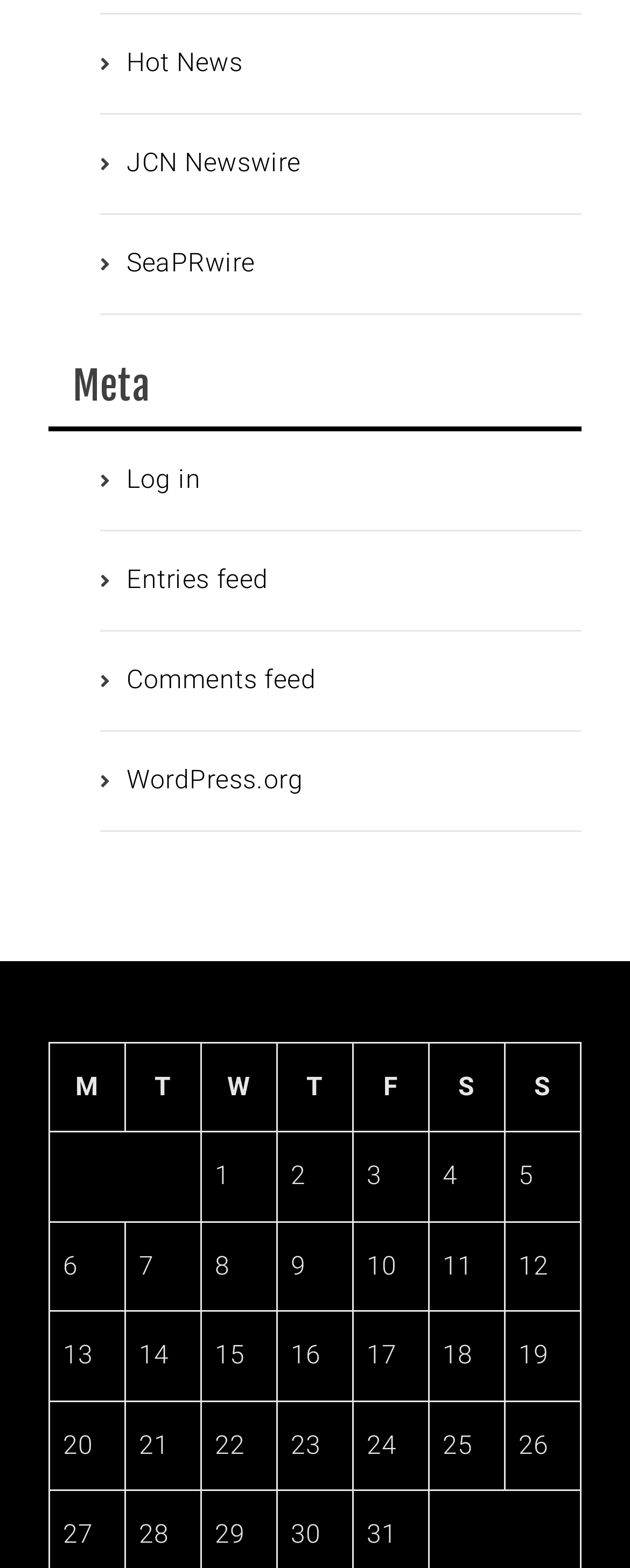Given the element description "Hot News", identify the bounding box of the corresponding UI element.

[0.201, 0.03, 0.385, 0.05]